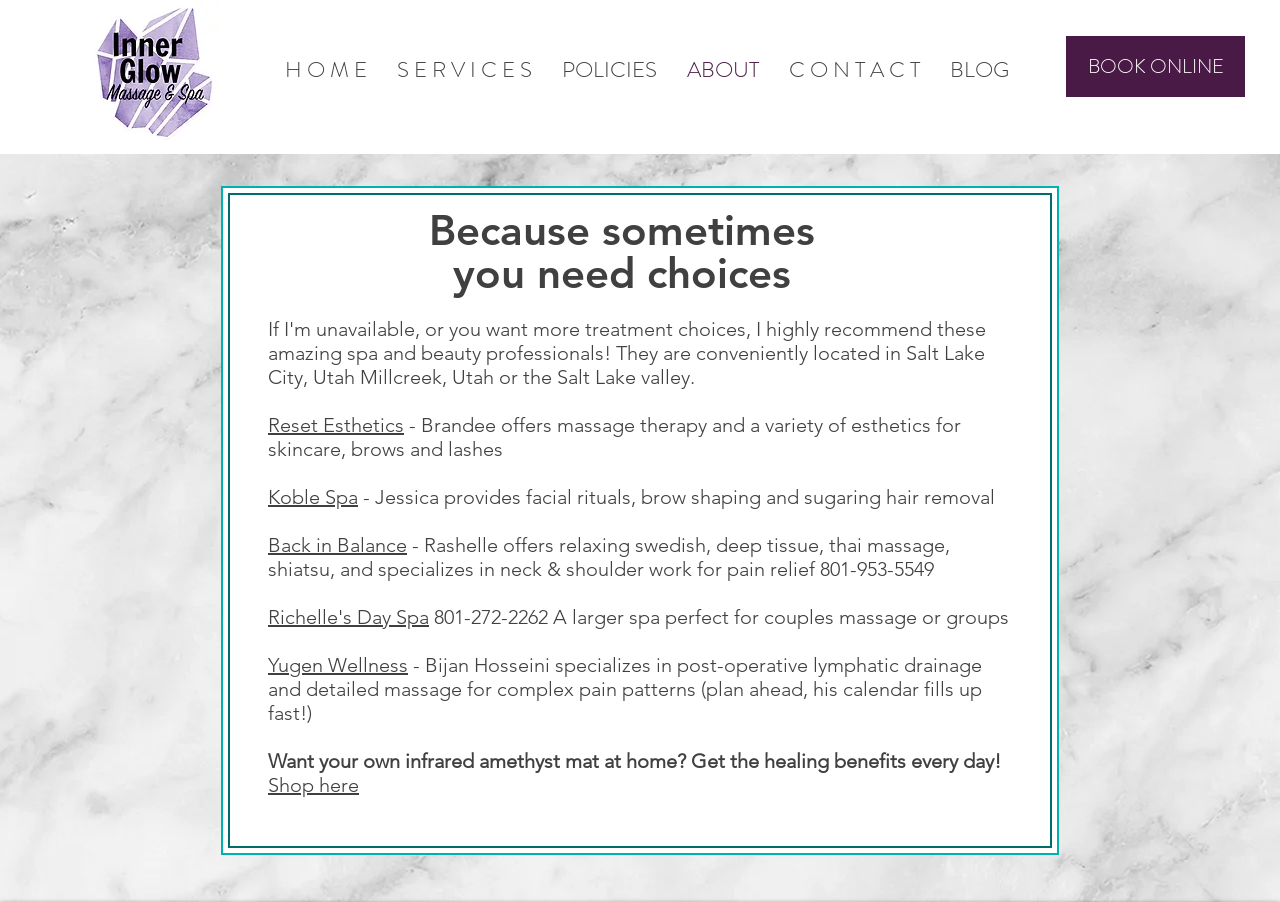What is the purpose of this webpage?
Answer the question with as much detail as you can, using the image as a reference.

Based on the webpage content, it appears that the purpose of this webpage is to recommend day spa professionals in Millcreek, Salt Lake City, as an alternative to Inner Glow Massage and Spa. The webpage lists several professionals with their services and contact information.